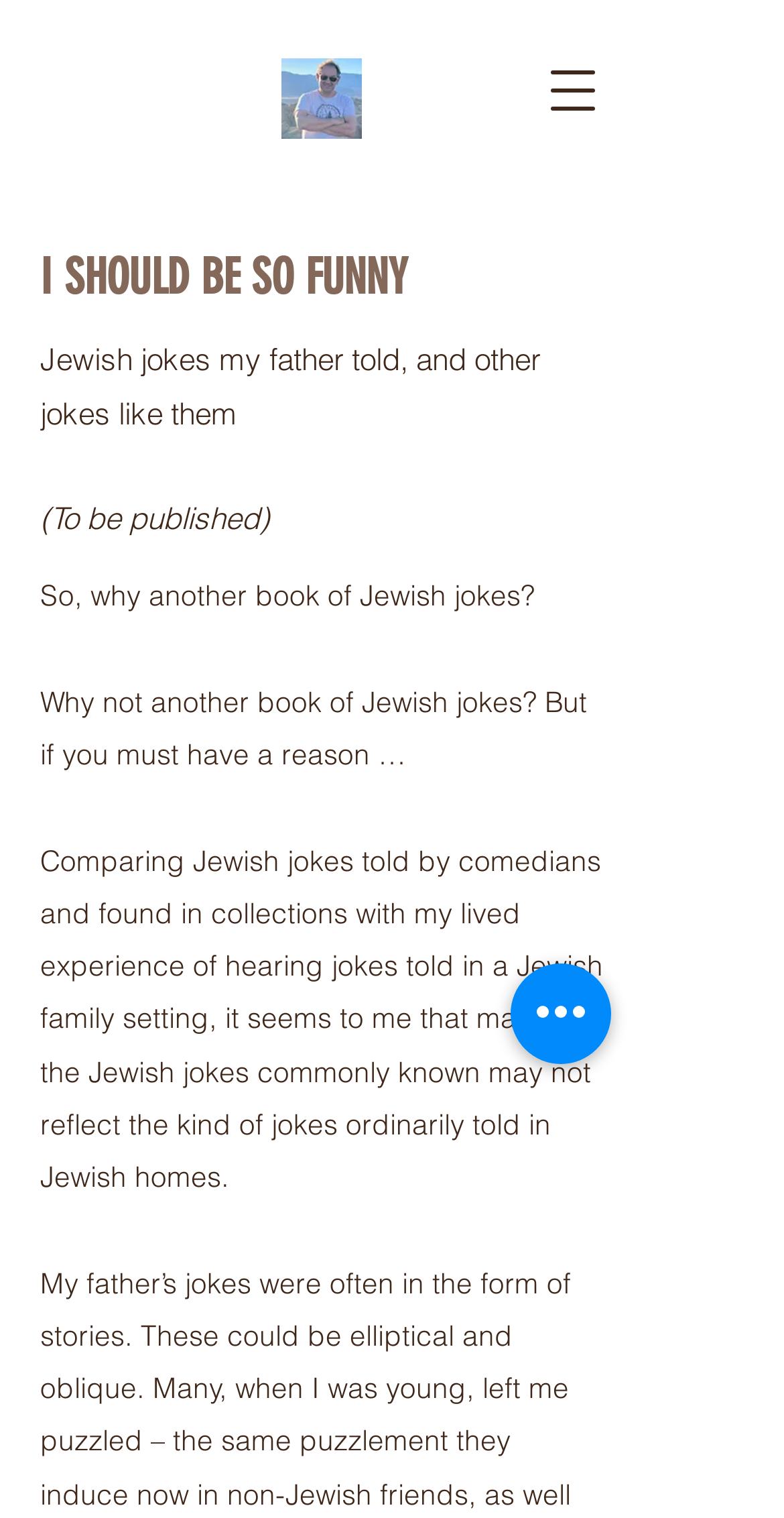Identify the bounding box of the HTML element described as: "aria-label="Open navigation menu"".

[0.679, 0.033, 0.782, 0.086]